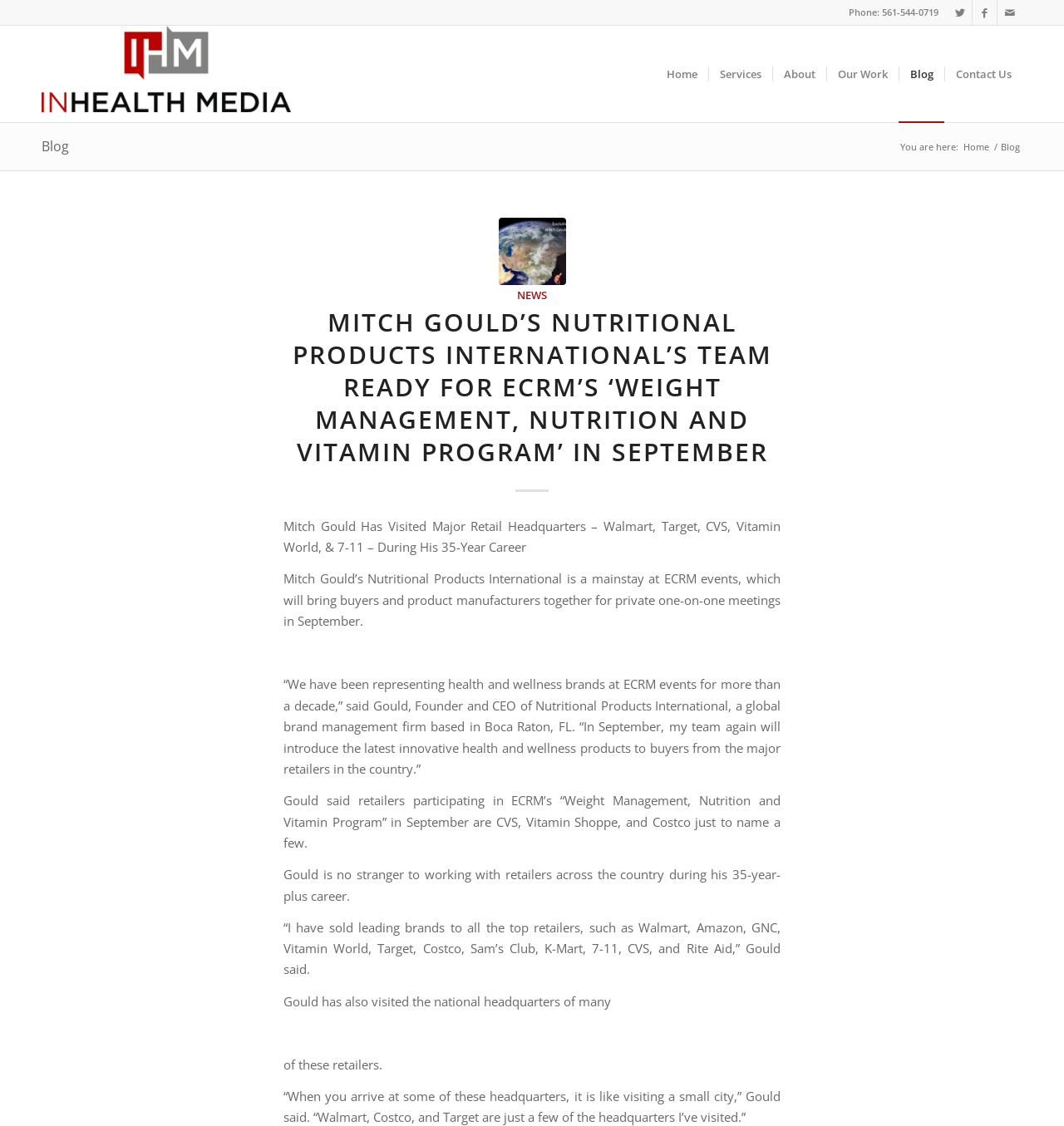Using the element description Home, predict the bounding box coordinates for the UI element. Provide the coordinates in (top-left x, top-left y, bottom-right x, bottom-right y) format with values ranging from 0 to 1.

[0.903, 0.125, 0.932, 0.136]